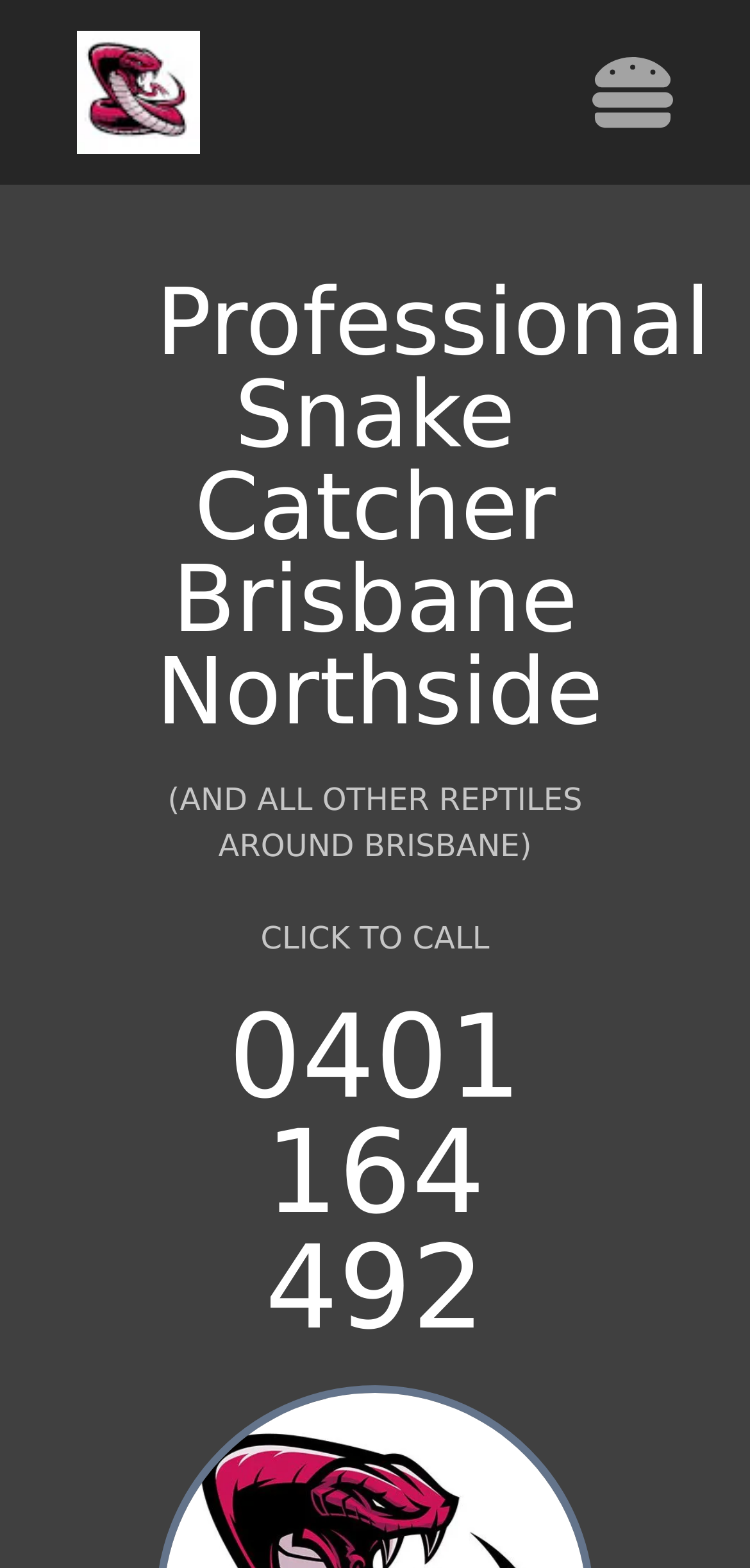Give a succinct answer to this question in a single word or phrase: 
What other reptiles does the snake catcher service cover?

All other reptiles around Brisbane